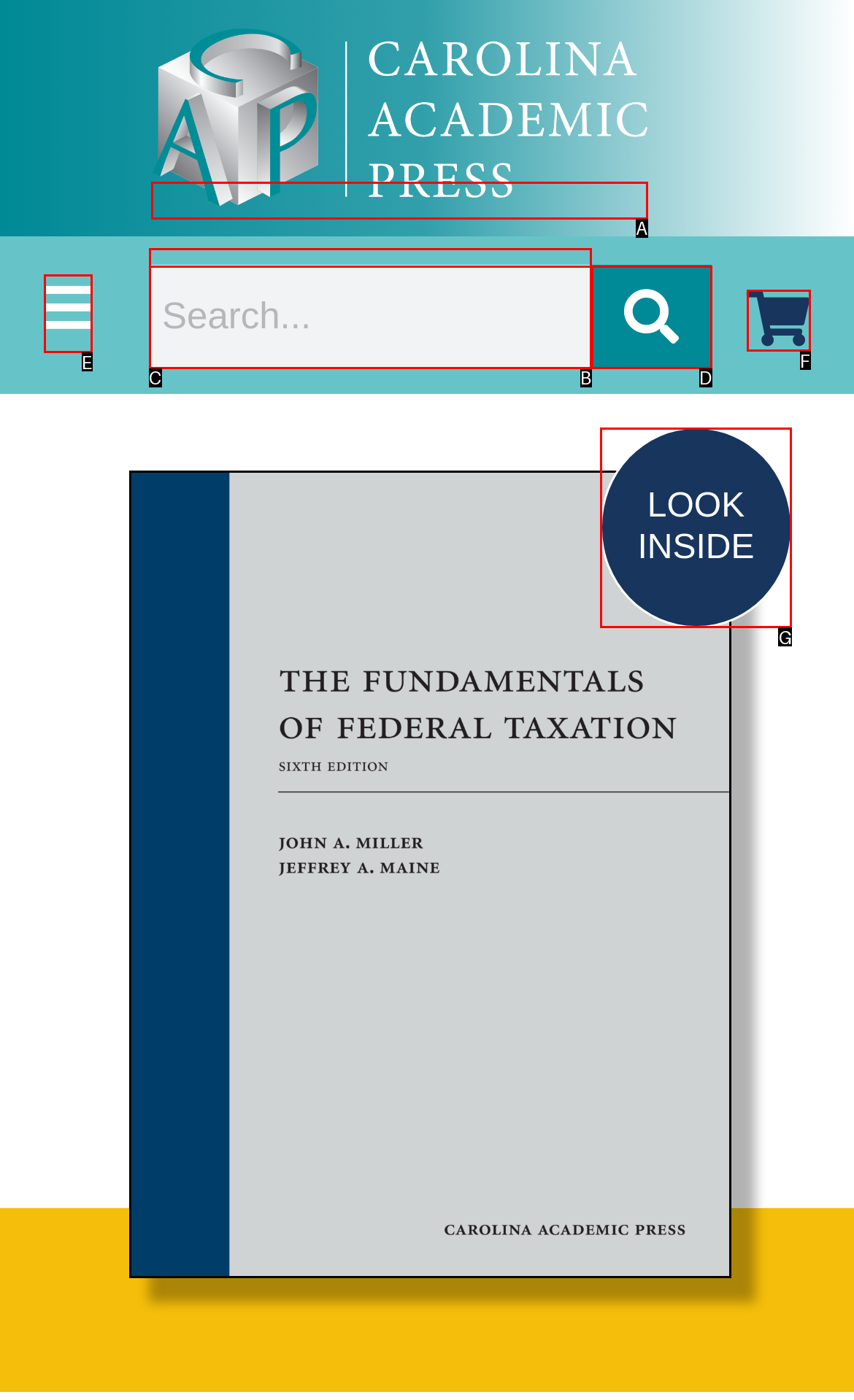Find the HTML element that corresponds to the description: aria-label="Search". Indicate your selection by the letter of the appropriate option.

D